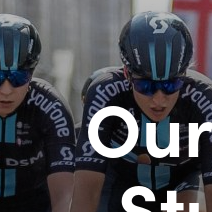Describe every aspect of the image in depth.

The image showcases two professional female cyclists in an intense moment during a race. They are wearing sleek cycling helmets and sunglasses, with their team jerseys prominently displaying the branding of their sponsors. The close-up captures the concentration and determination on their faces as they compete, highlighting their athleticism and the high-speed nature of the sport. Behind them, a blurred backdrop indicates the dynamic environment of a cycling event, creating a thrilling atmosphere that encapsulates the spirit of competitive cycling. This image is part of a featured case study on bespoke medals, emphasizing achievements in sports.